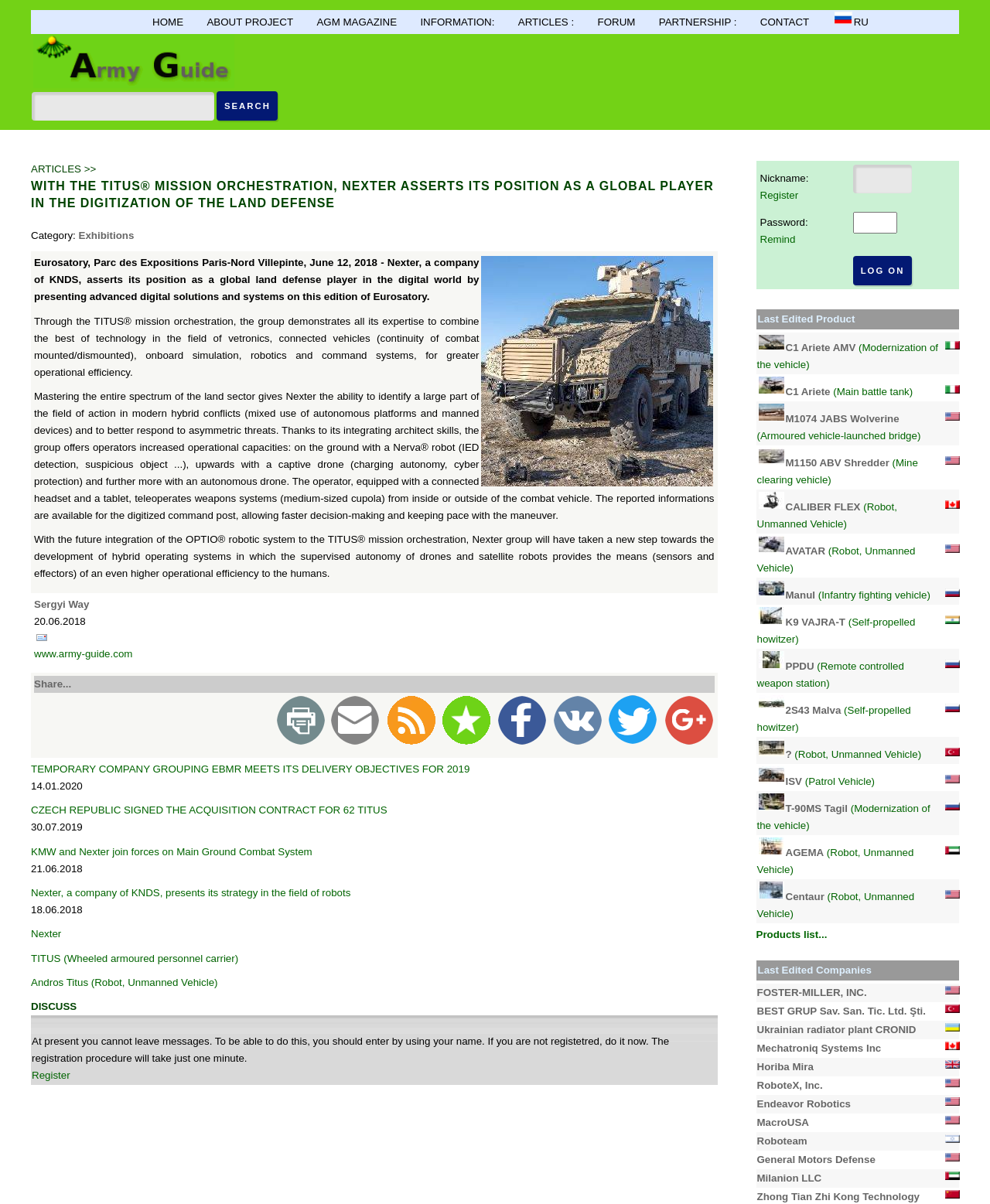Determine the bounding box for the described HTML element: "Contact". Ensure the coordinates are four float numbers between 0 and 1 in the format [left, top, right, bottom].

[0.768, 0.012, 0.817, 0.026]